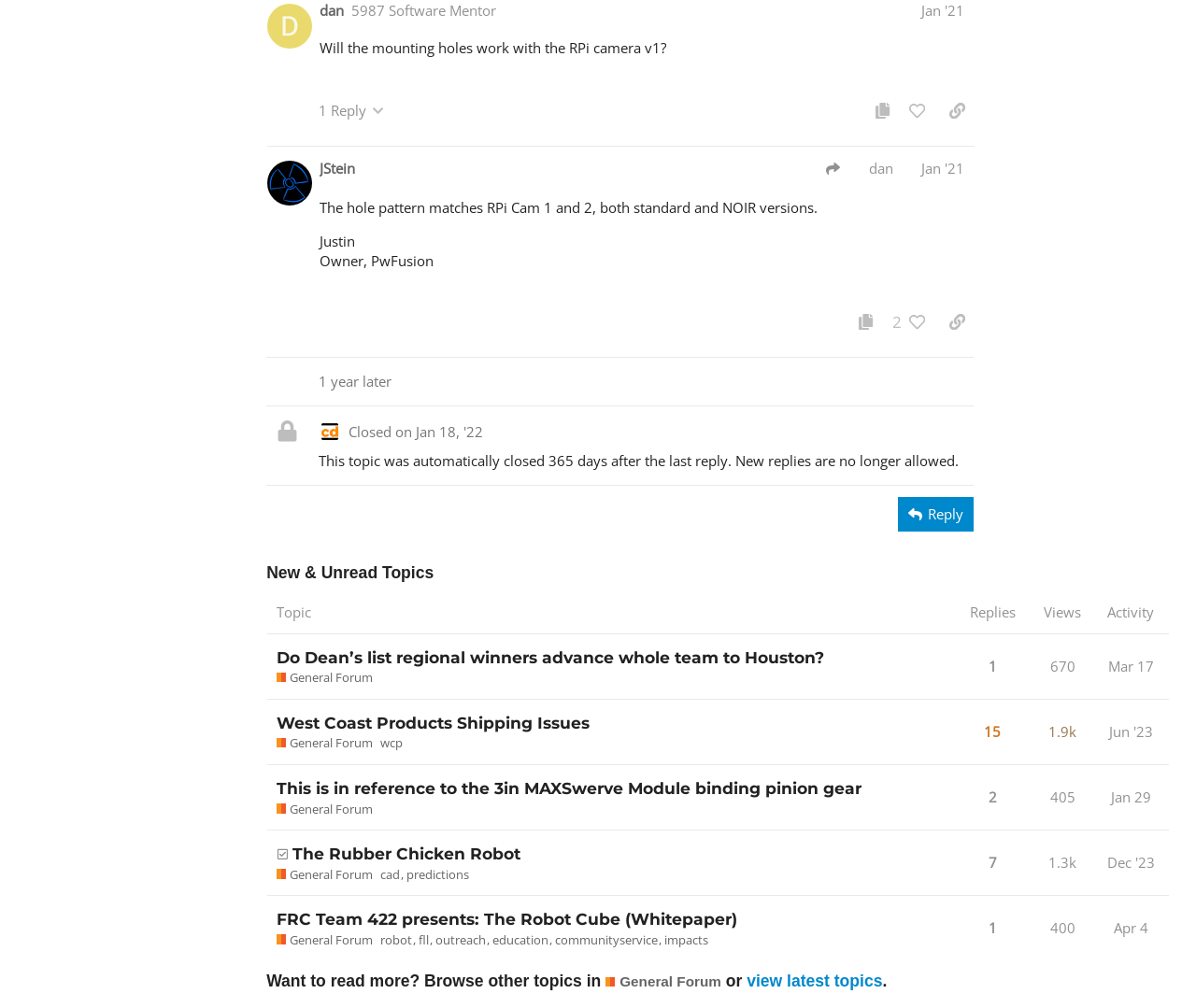Provide your answer in one word or a succinct phrase for the question: 
How many replies does the post with the topic 'Do Dean’s list regional winners advance whole team to Houston?' have?

1